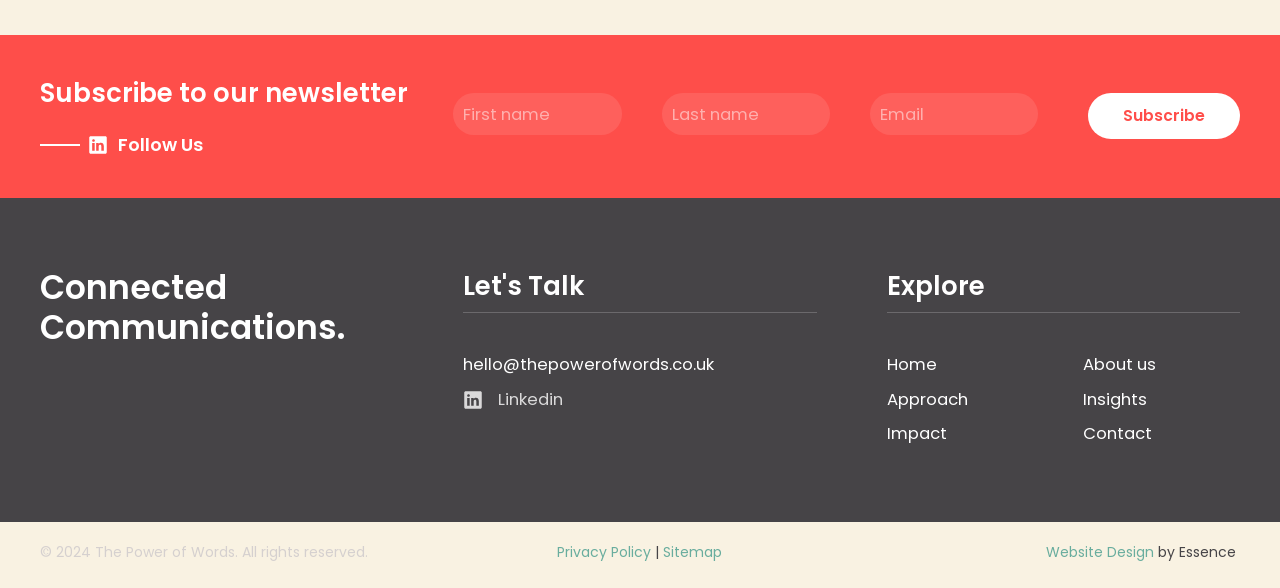Carefully observe the image and respond to the question with a detailed answer:
What is the company name mentioned on this webpage?

The company name 'The Power of Words' is mentioned on this webpage, as seen in the static text 'The Power of Words. All rights reserved.' at the bottom of the page.